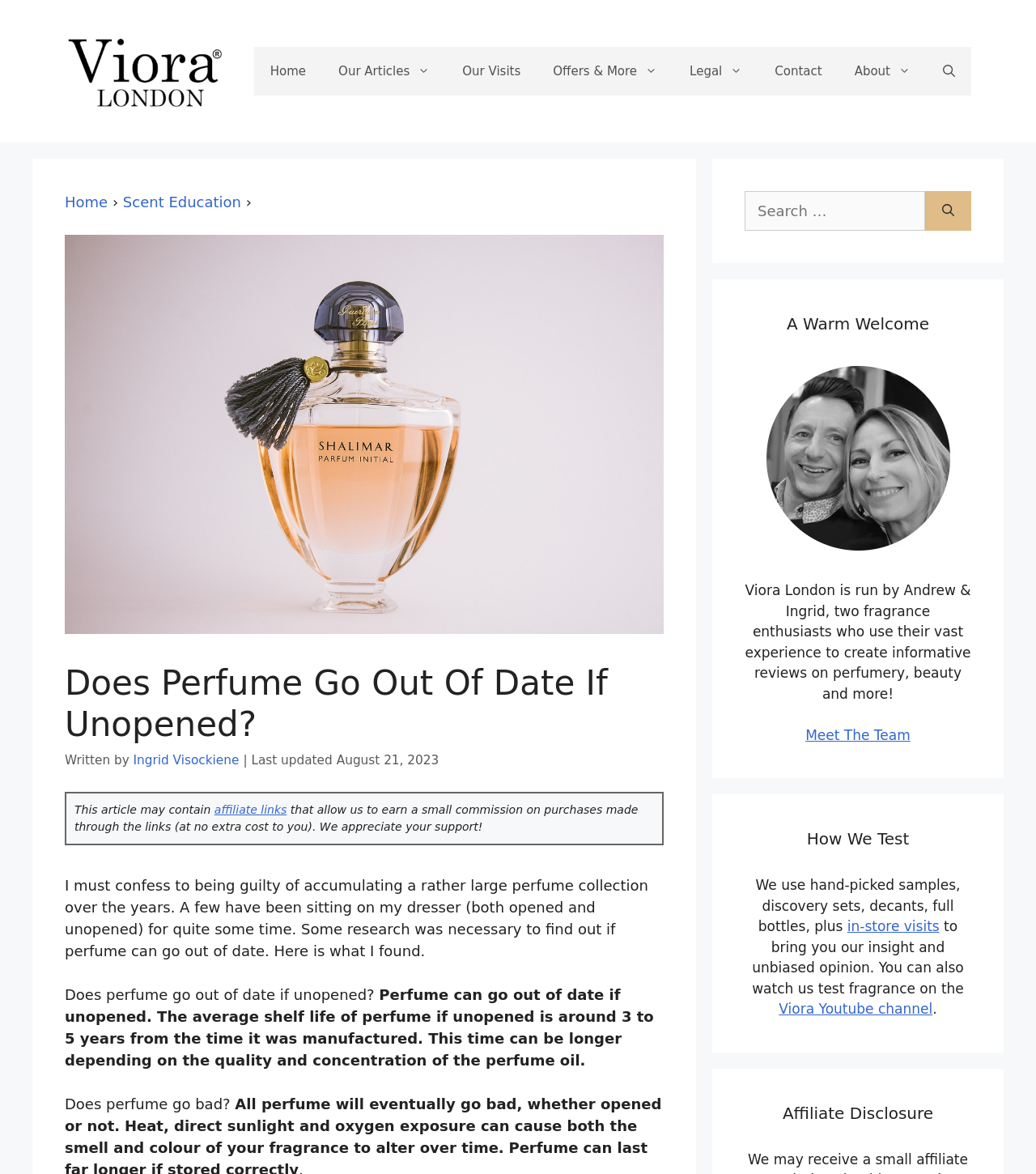Specify the bounding box coordinates of the element's region that should be clicked to achieve the following instruction: "Click on the Viora London logo". The bounding box coordinates consist of four float numbers between 0 and 1, in the format [left, top, right, bottom].

[0.062, 0.052, 0.219, 0.067]